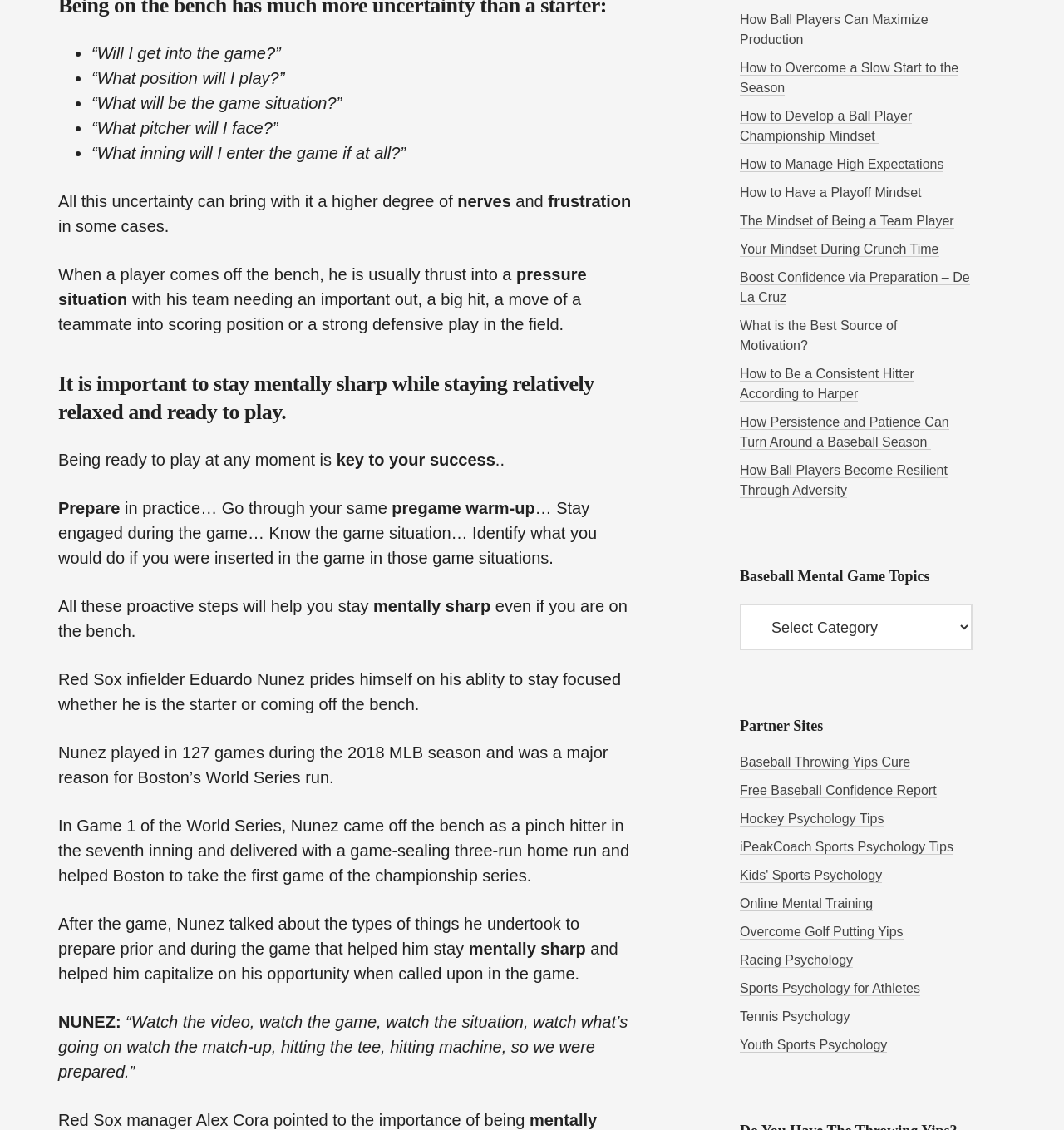Identify the bounding box coordinates of the region that needs to be clicked to carry out this instruction: "Read 'It is important to stay mentally sharp while staying relatively relaxed and ready to play.'". Provide these coordinates as four float numbers ranging from 0 to 1, i.e., [left, top, right, bottom].

[0.055, 0.328, 0.602, 0.377]